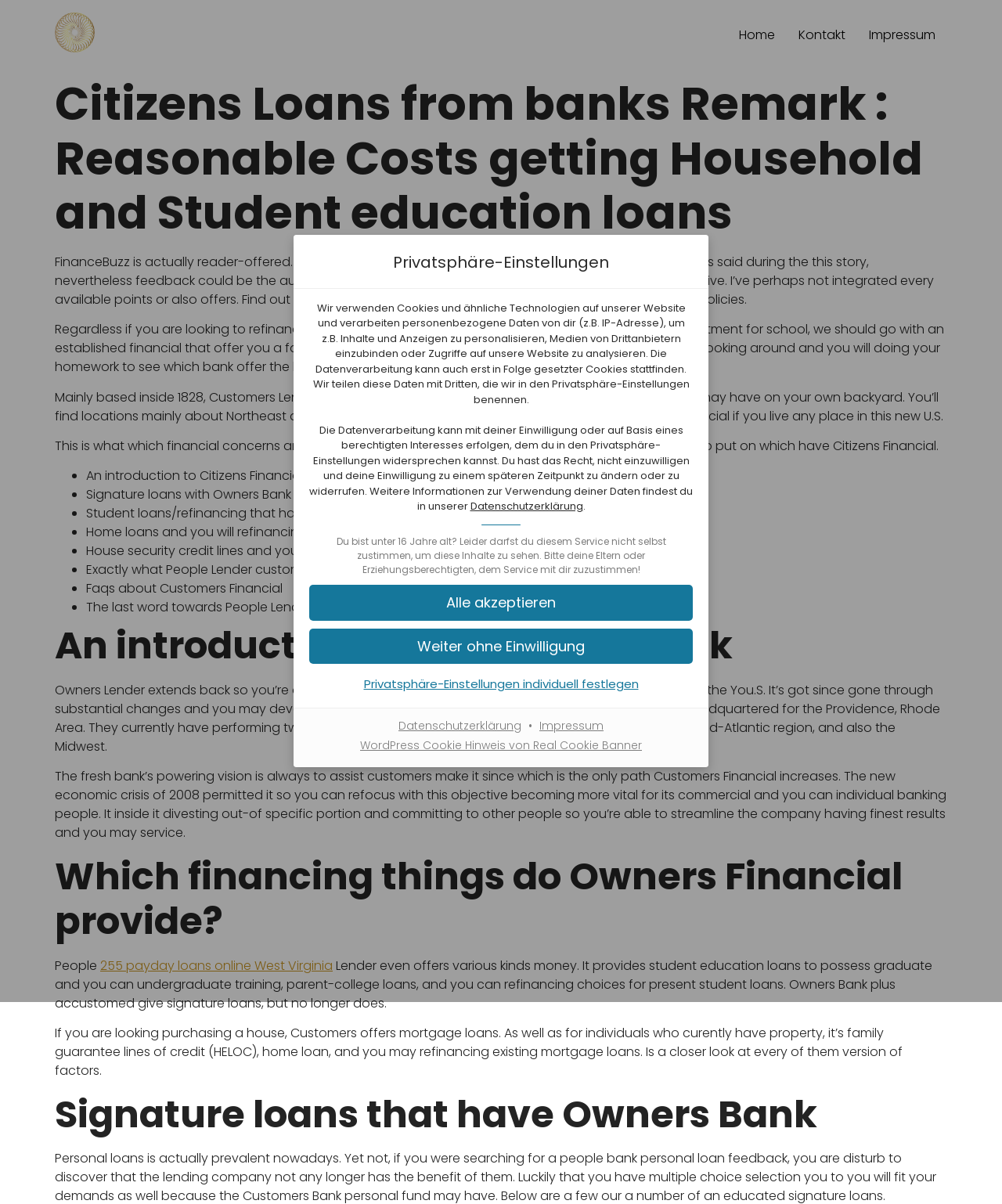What is the purpose of the website?
Please describe in detail the information shown in the image to answer the question.

Based on the webpage content, it appears that the website is focused on providing information and services related to citizens' loans from banks, including household and student education loans.